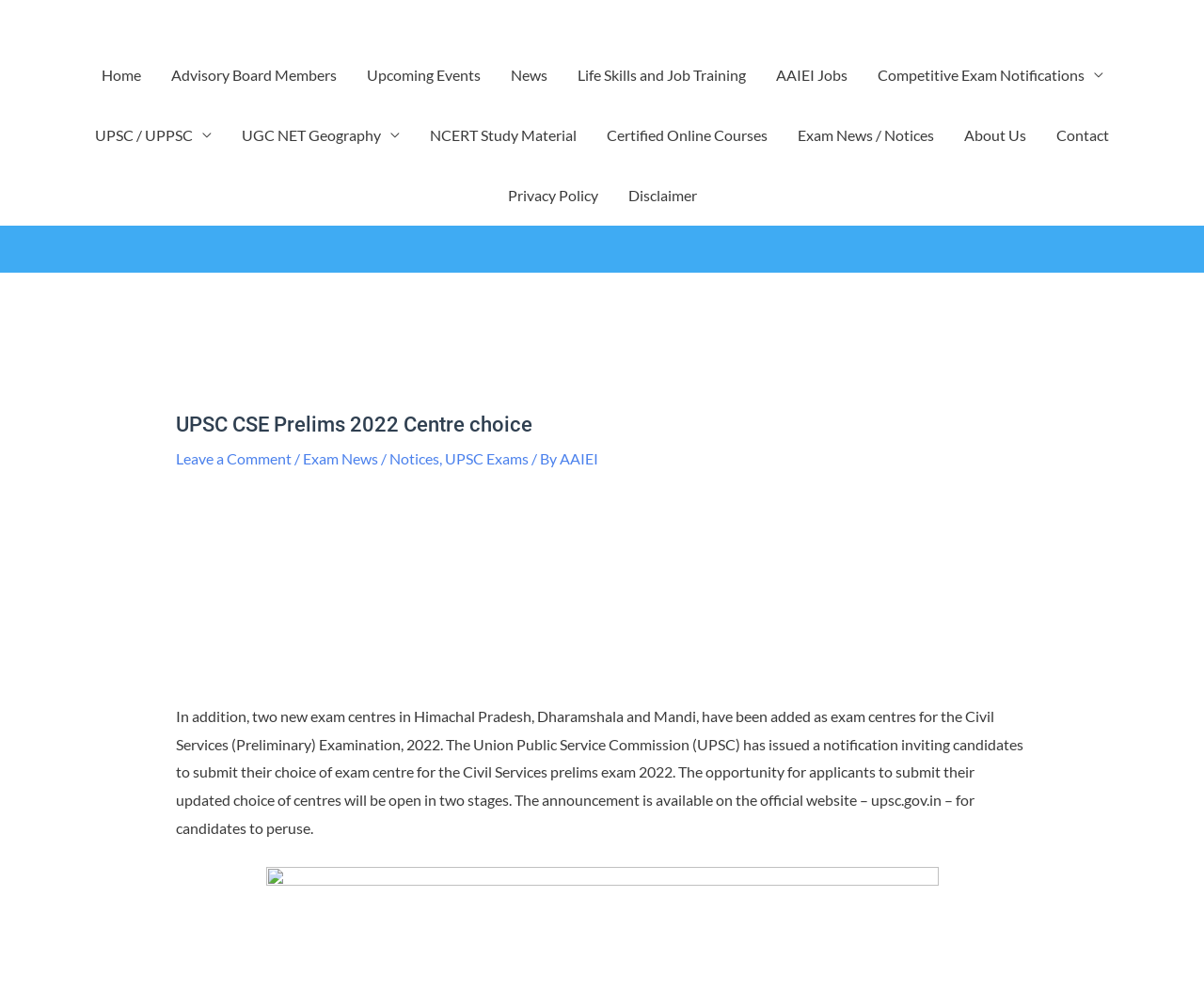What is the name of the institute?
Examine the image and give a concise answer in one word or a short phrase.

AAIEI International Education Institute